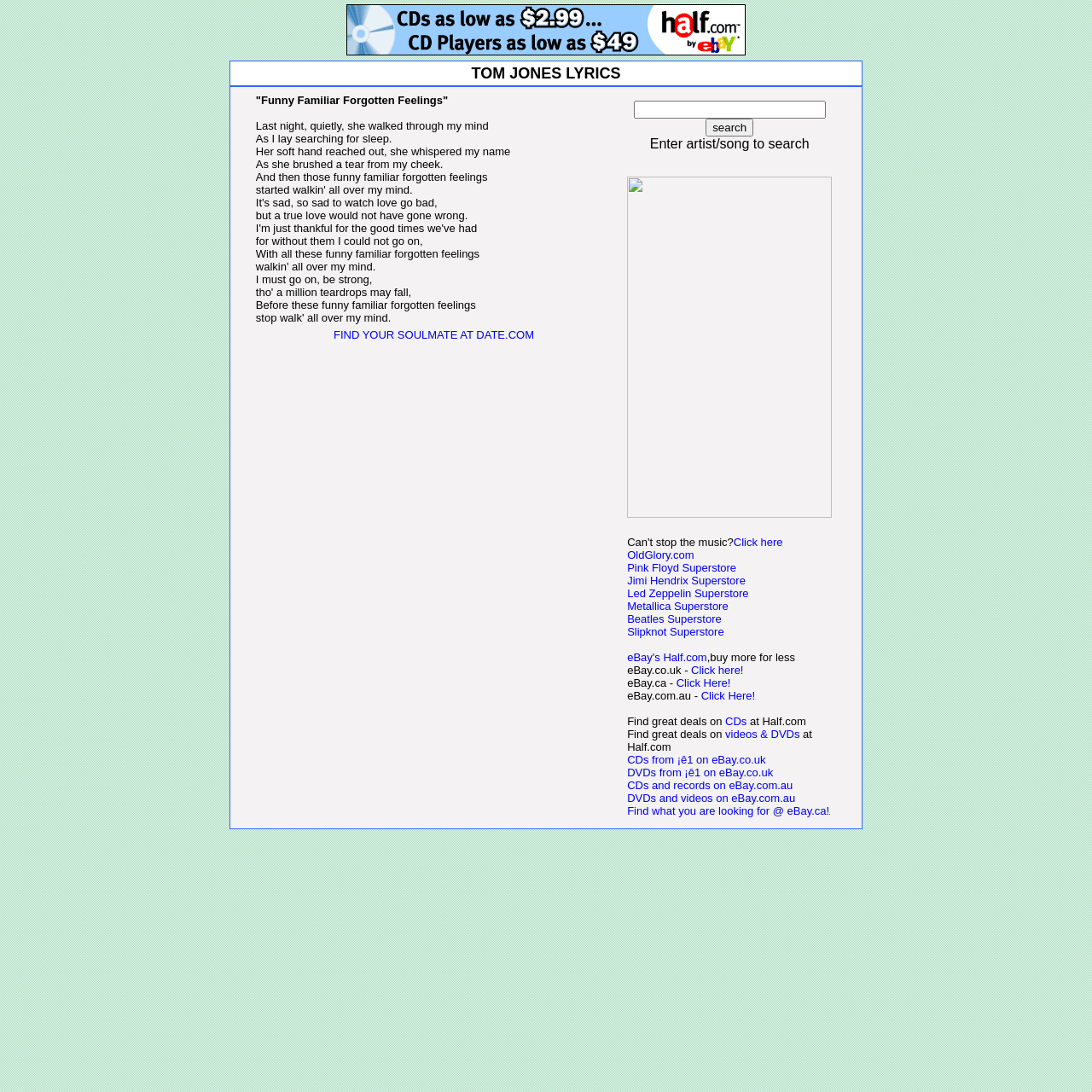Specify the bounding box coordinates of the element's region that should be clicked to achieve the following instruction: "Click to find your soulmate". The bounding box coordinates consist of four float numbers between 0 and 1, in the format [left, top, right, bottom].

[0.305, 0.301, 0.489, 0.312]